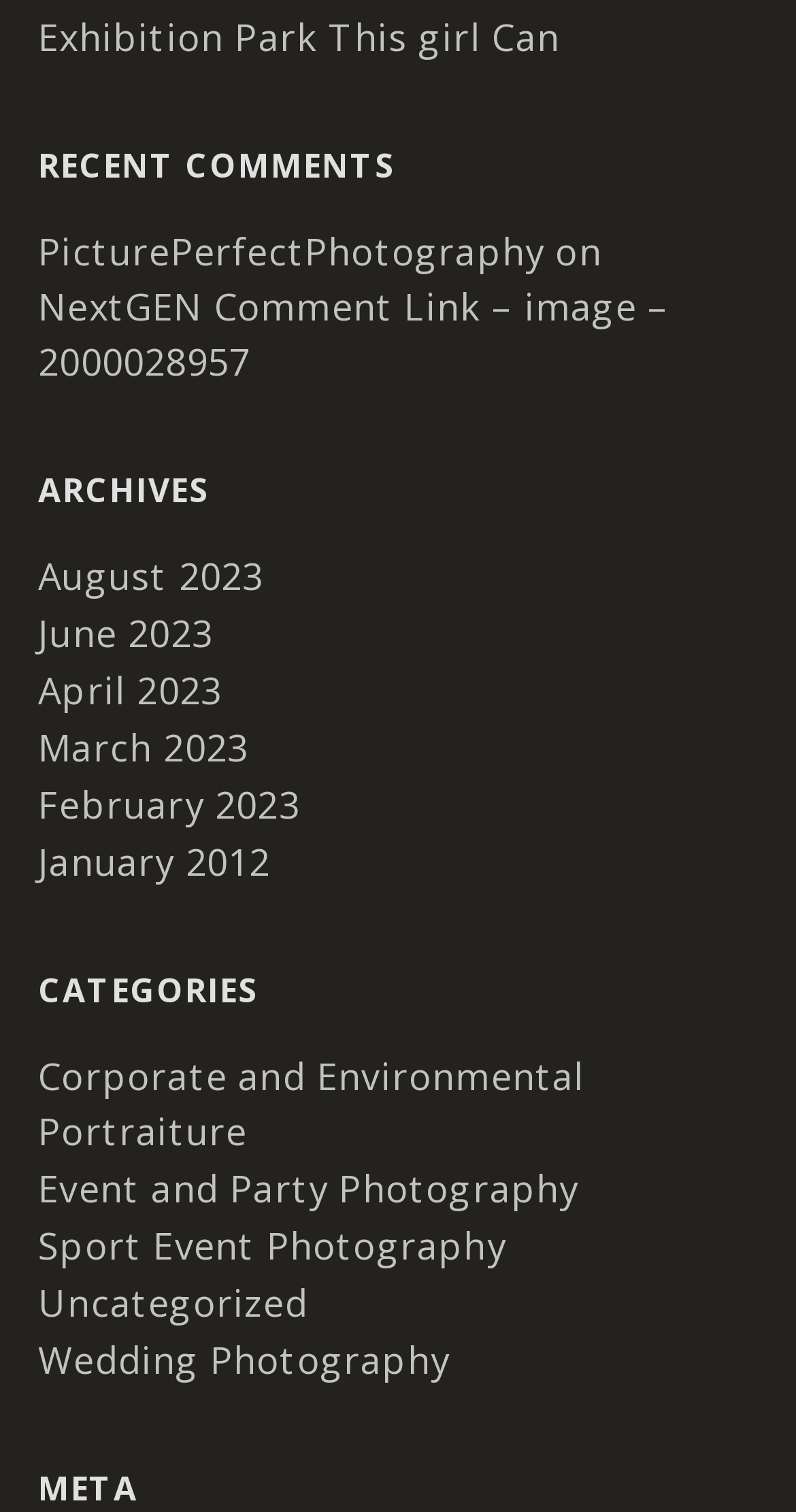What is the last link on the webpage?
Based on the image, give a concise answer in the form of a single word or short phrase.

META